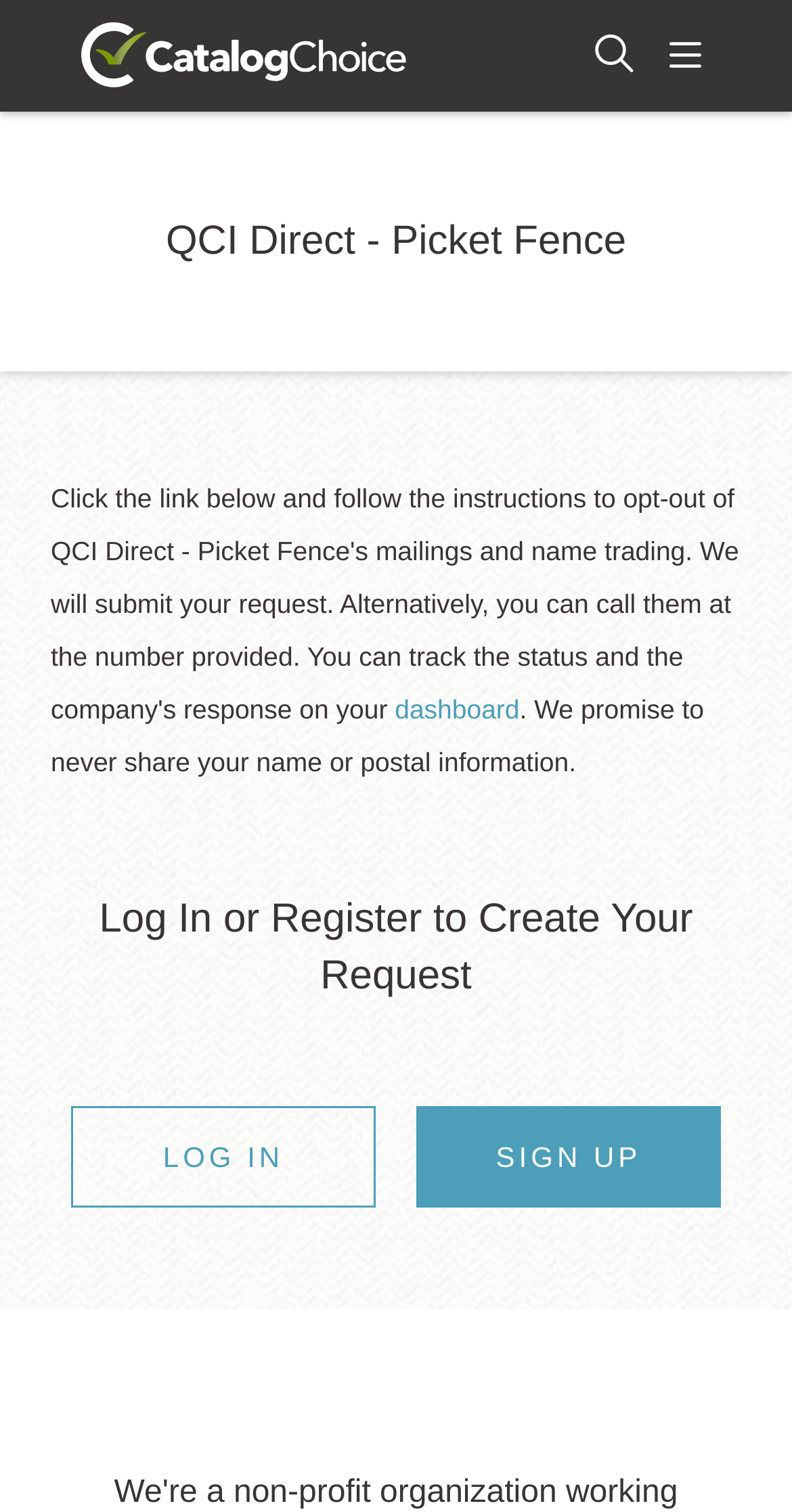What is the name of the catalog?
Could you give a comprehensive explanation in response to this question?

The heading element with the text 'QCI Direct - Picket Fence' is located near the top of the webpage, suggesting that it is the name of the catalog being referred to.